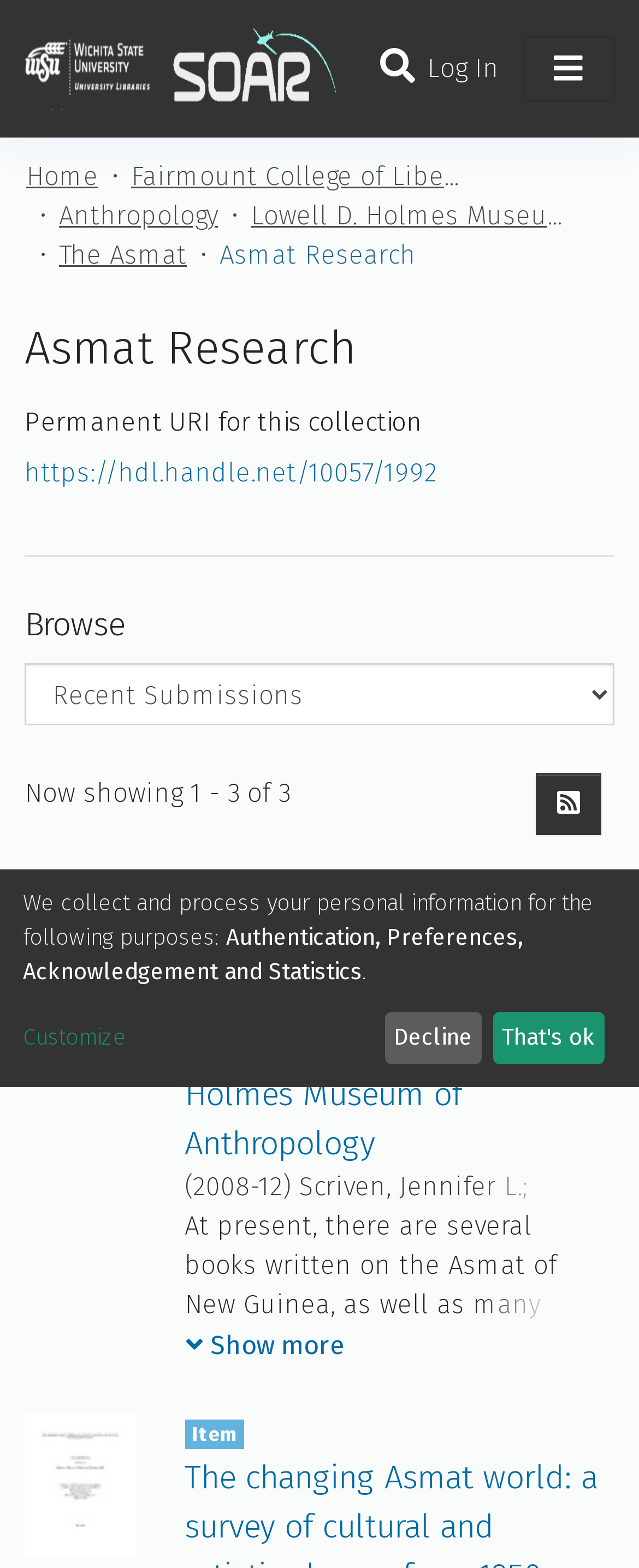Kindly determine the bounding box coordinates for the clickable area to achieve the given instruction: "Browse Communities & Collections".

[0.049, 0.088, 0.951, 0.129]